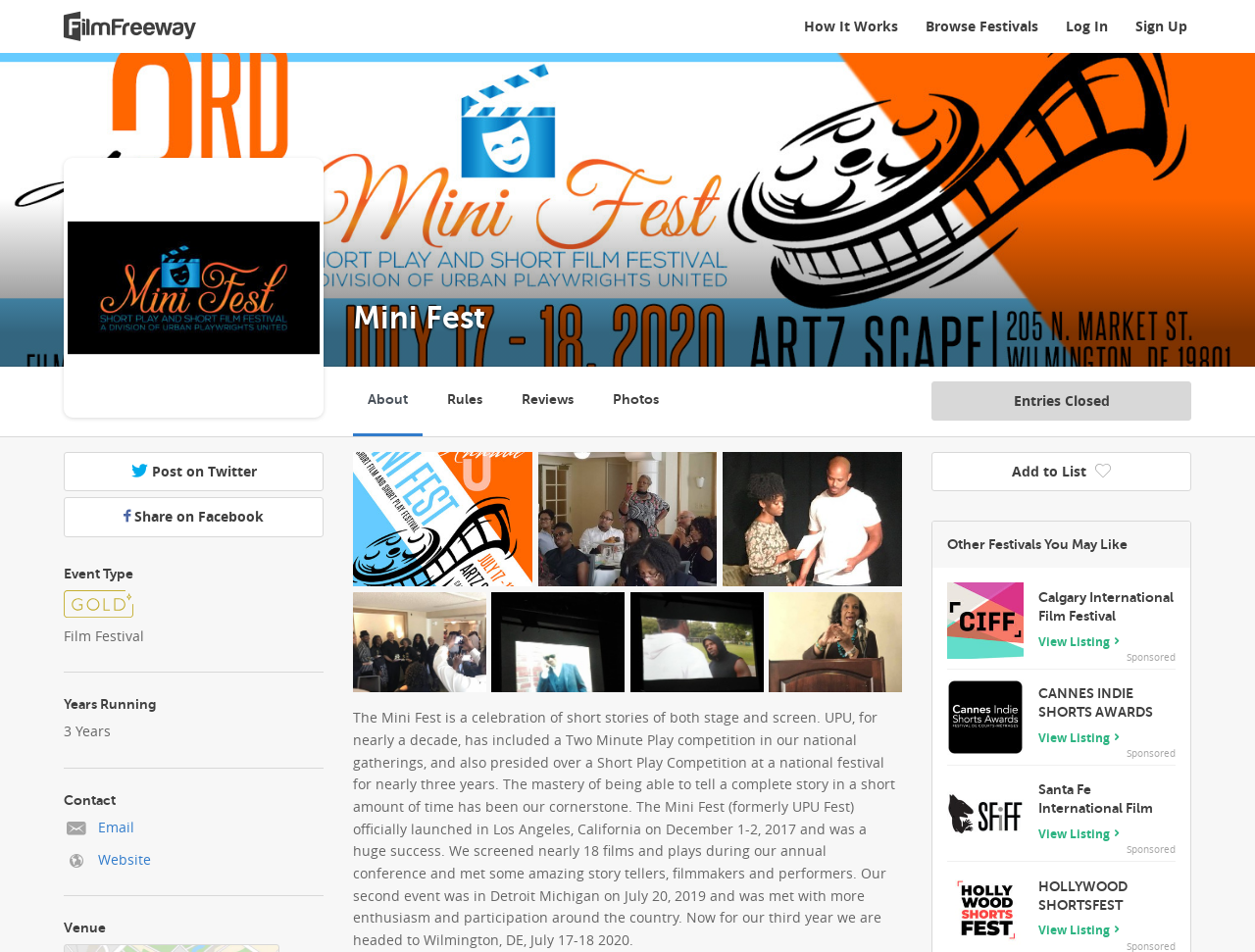Can you find the bounding box coordinates for the element to click on to achieve the instruction: "Browse Festivals"?

[0.734, 0.017, 0.83, 0.037]